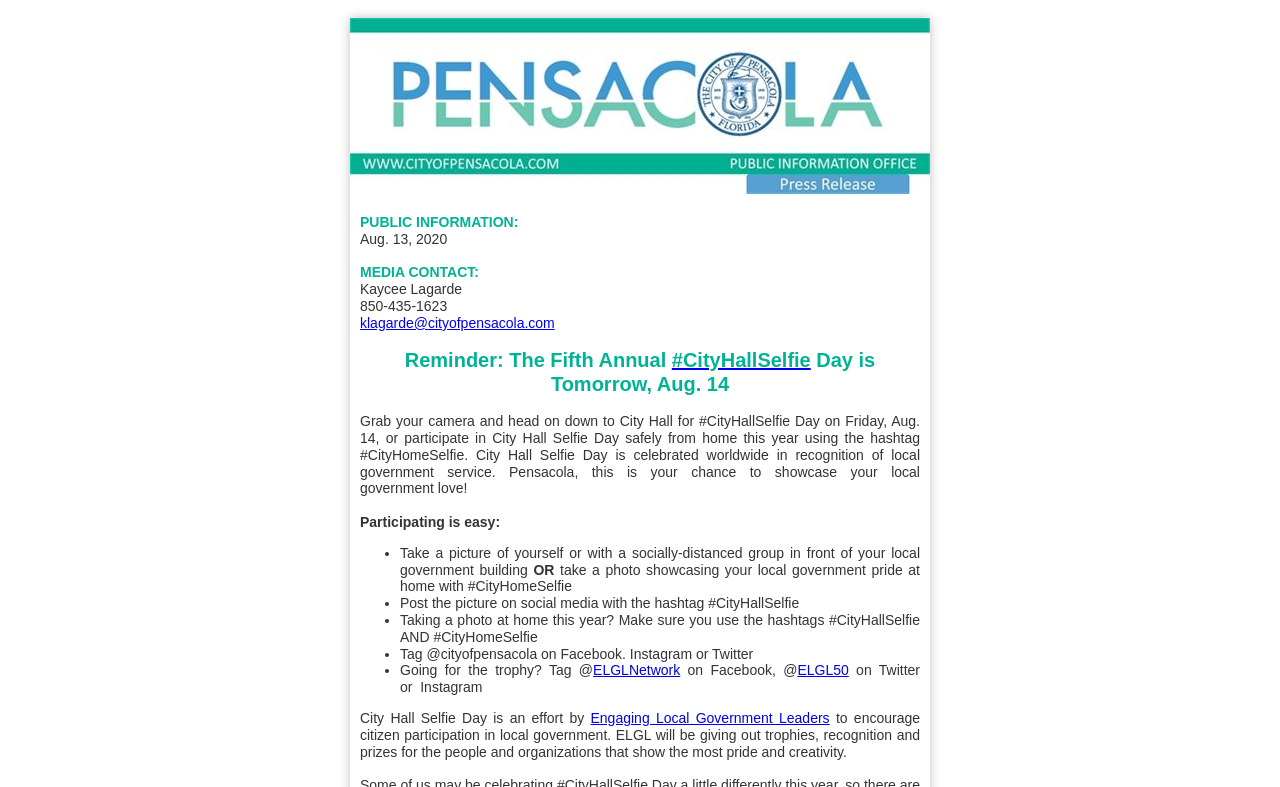Can I participate in City Hall Selfie Day from home?
Provide a comprehensive and detailed answer to the question.

According to the webpage, you can participate in City Hall Selfie Day safely from home this year using the hashtag #CityHomeSelfie, and you should use both #CityHallSelfie and #CityHomeSelfie when posting your photo on social media.